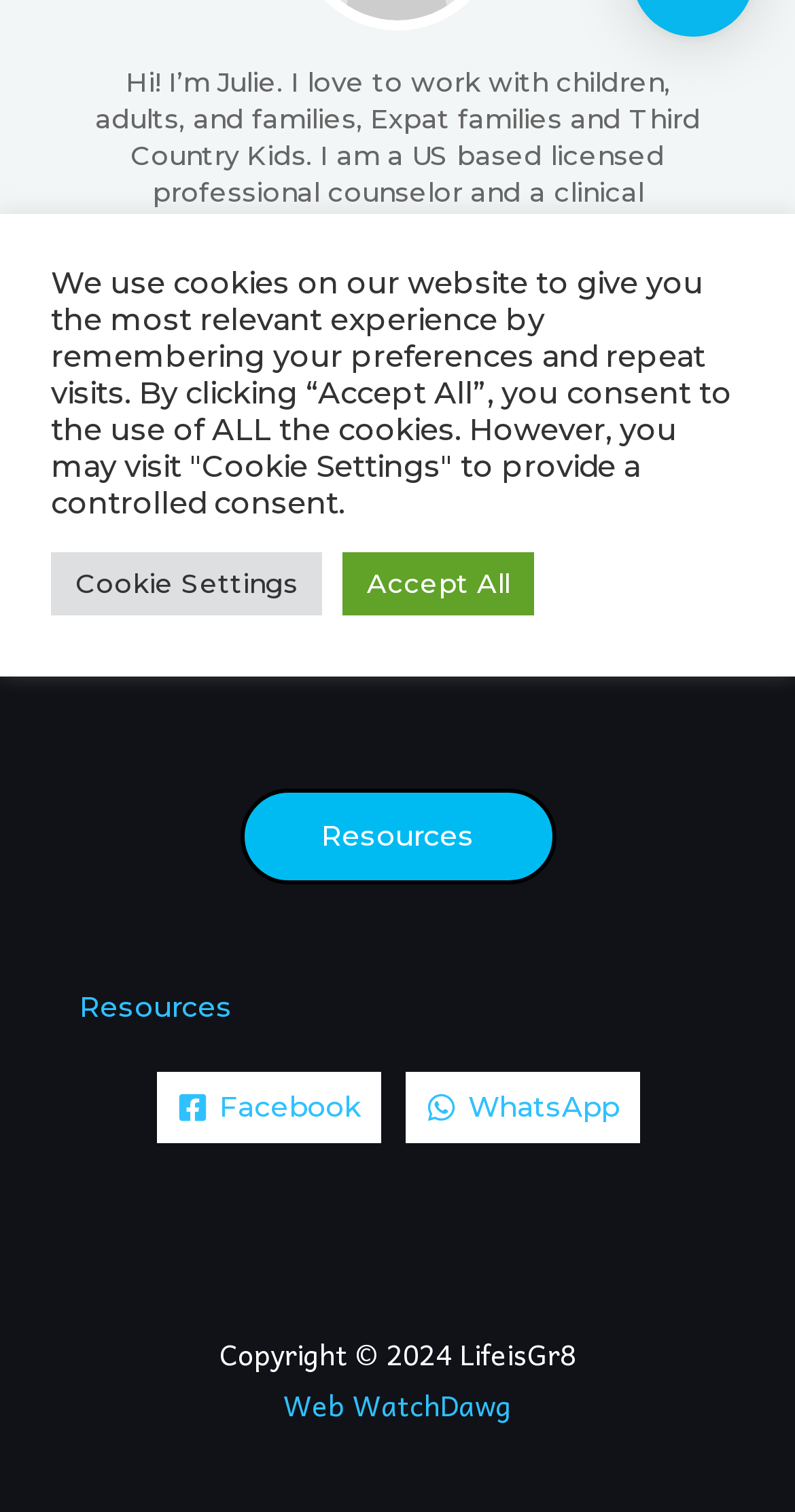Identify the bounding box of the UI component described as: "InfiniteDiscs.com/StampWars".

None